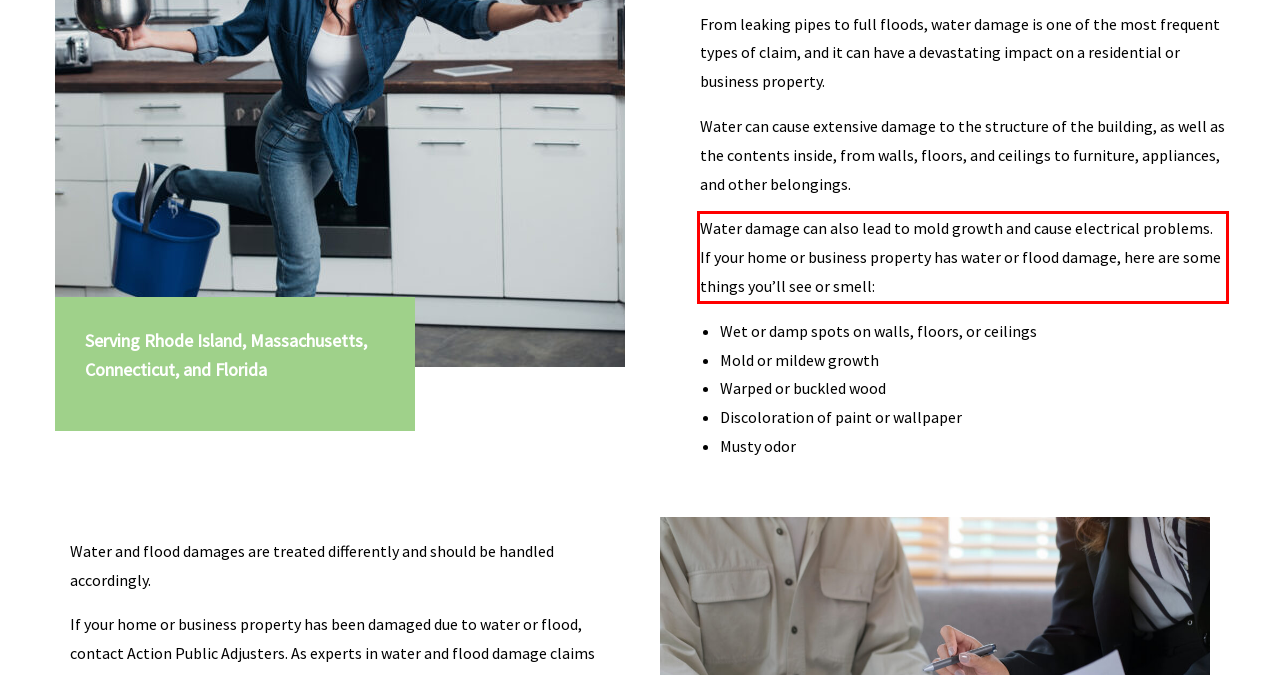Extract and provide the text found inside the red rectangle in the screenshot of the webpage.

Water damage can also lead to mold growth and cause electrical problems. If your home or business property has water or flood damage, here are some things you’ll see or smell: